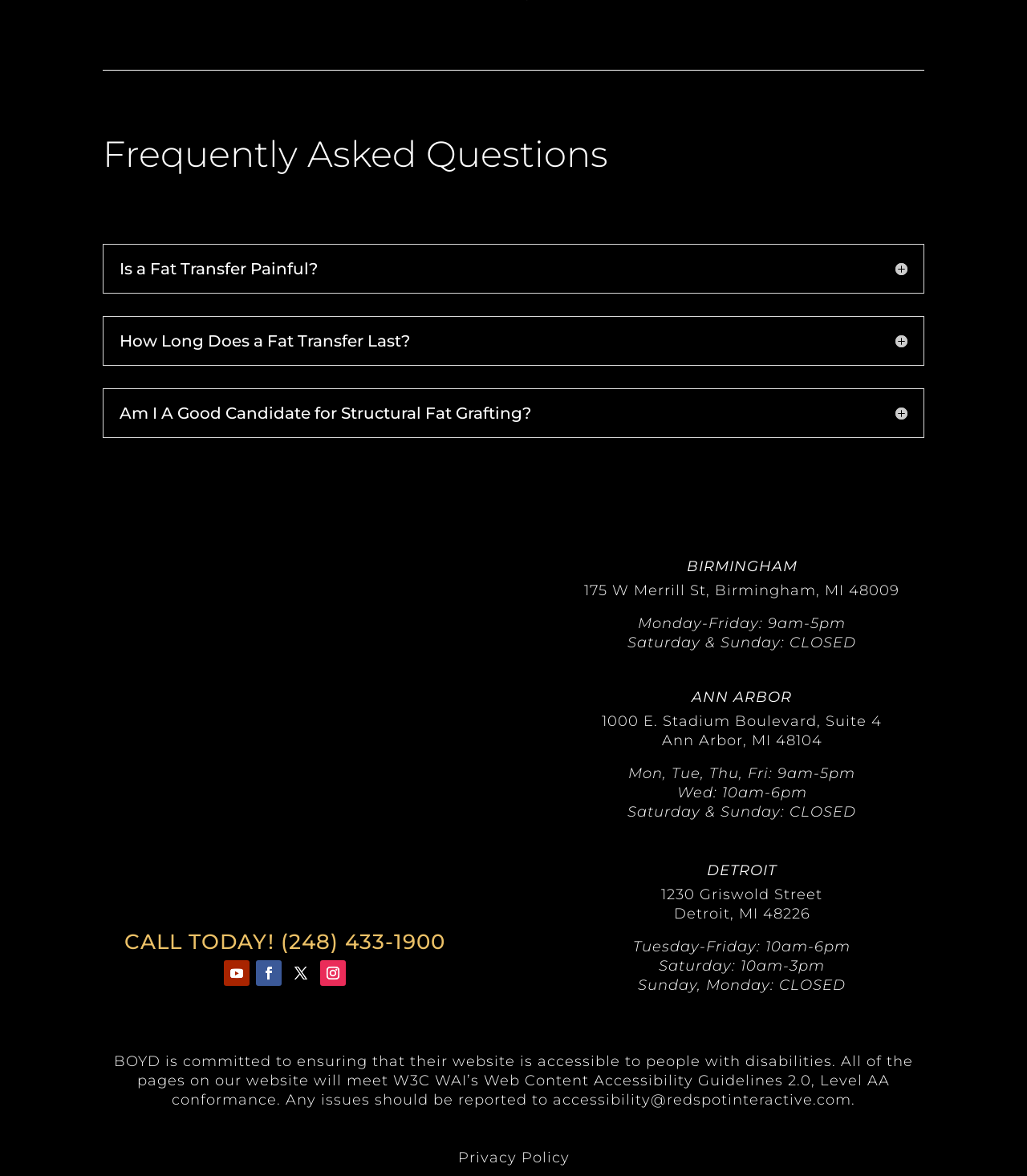Please give a short response to the question using one word or a phrase:
What are the office hours in Ann Arbor?

Mon, Tue, Thu, Fri: 9am-5pm, Wed: 10am-6pm, Sat & Sun: CLOSED